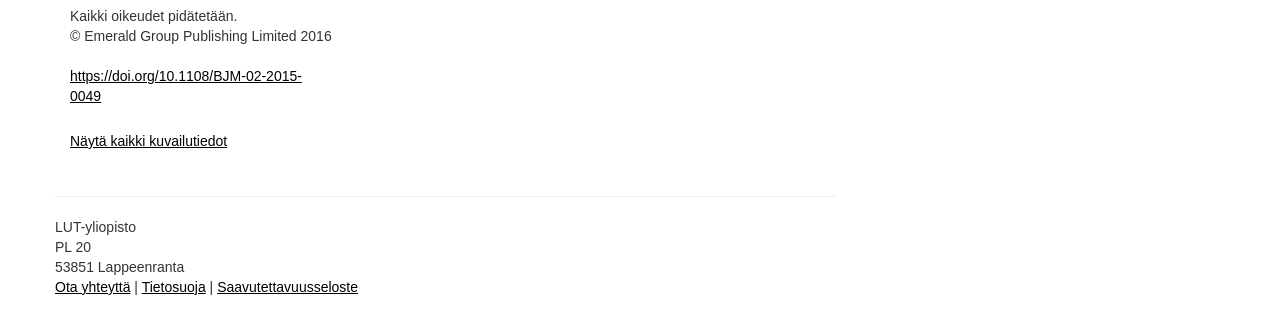How many links are in the footer section?
Based on the image content, provide your answer in one word or a short phrase.

4